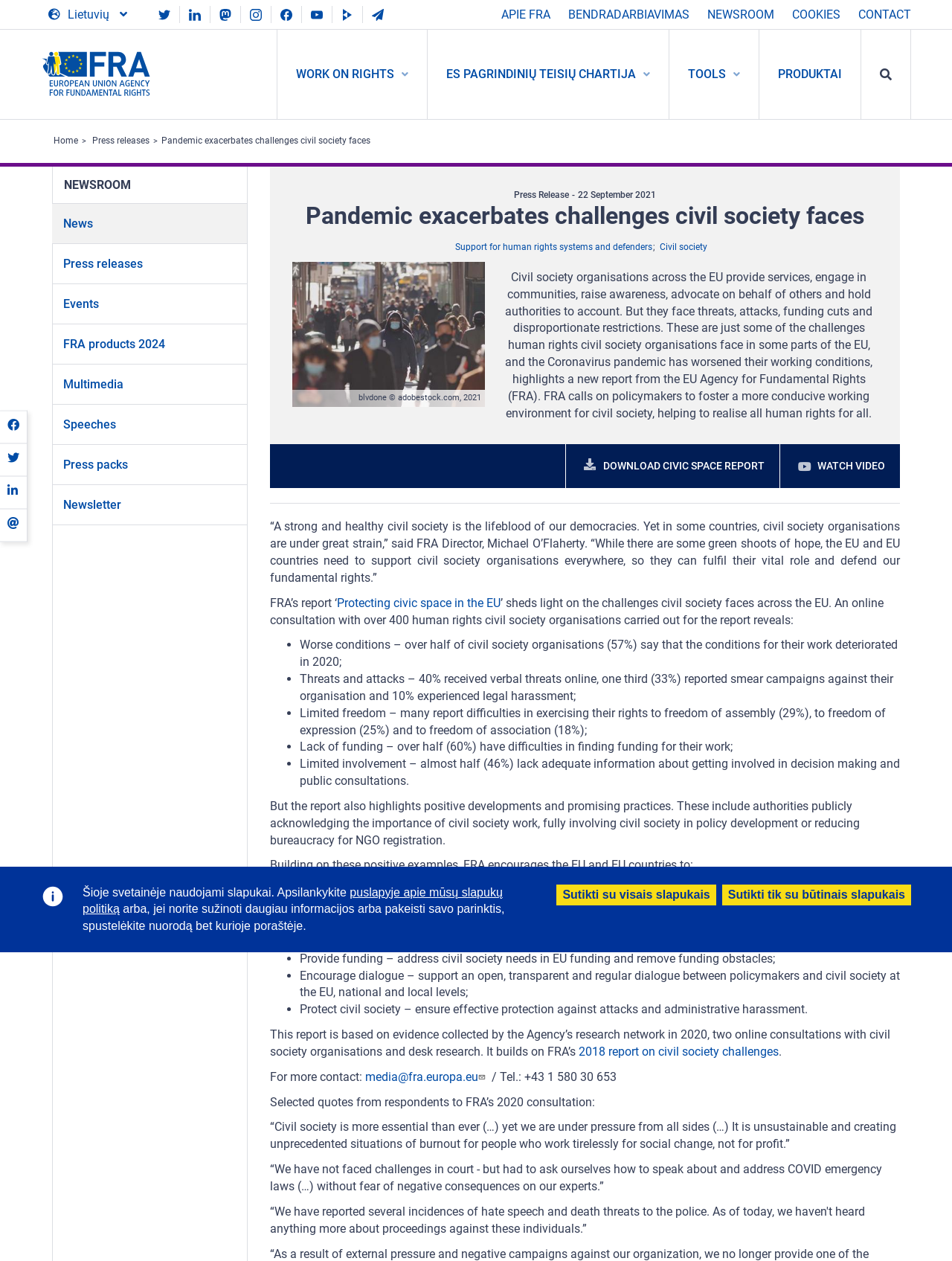Find the bounding box coordinates for the element that must be clicked to complete the instruction: "Search for something". The coordinates should be four float numbers between 0 and 1, indicated as [left, top, right, bottom].

[0.904, 0.024, 0.957, 0.094]